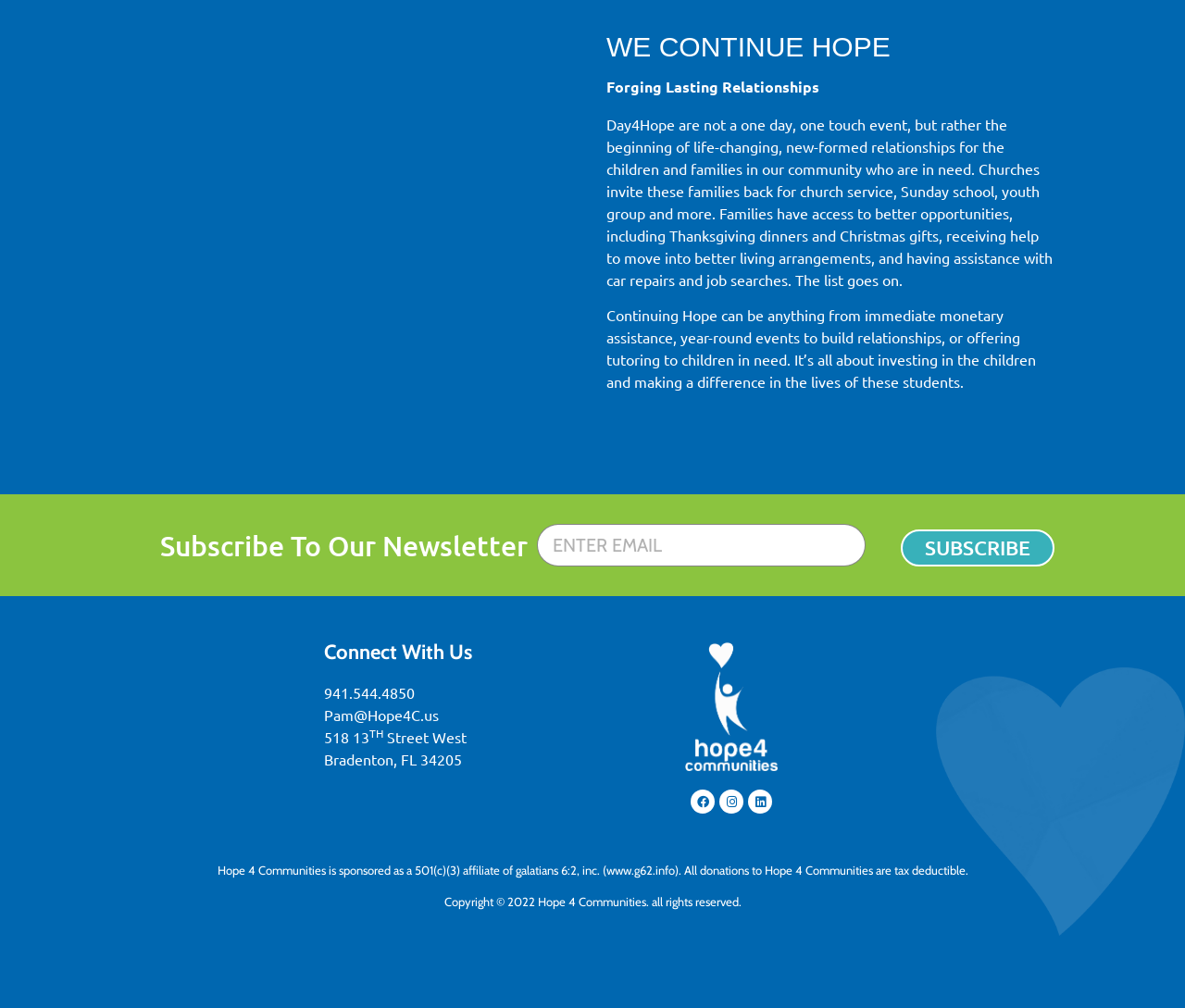Show the bounding box coordinates for the HTML element described as: "name="form_fields[email]" placeholder="ENTER EMAIL"".

[0.453, 0.52, 0.73, 0.562]